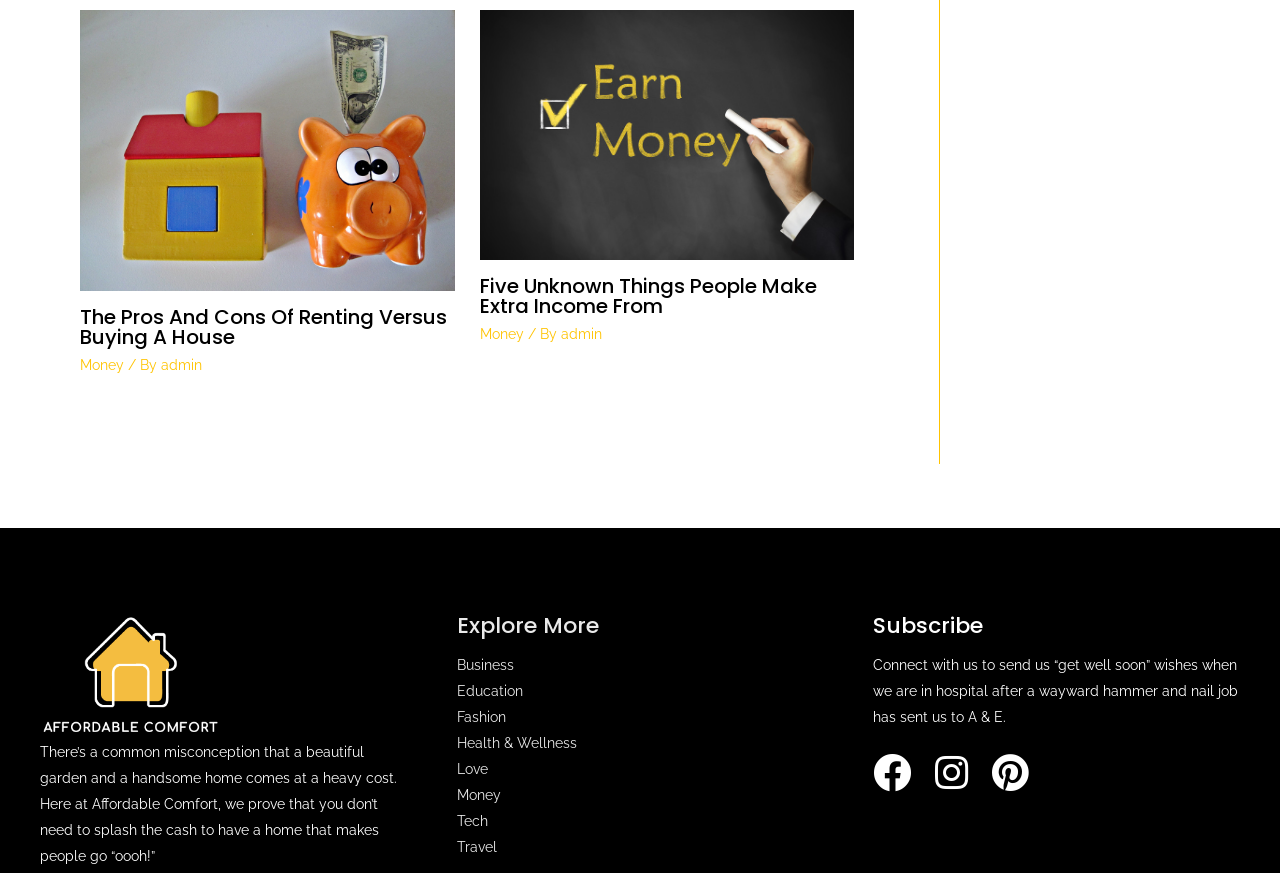Determine the bounding box coordinates for the region that must be clicked to execute the following instruction: "contact the organizers".

None